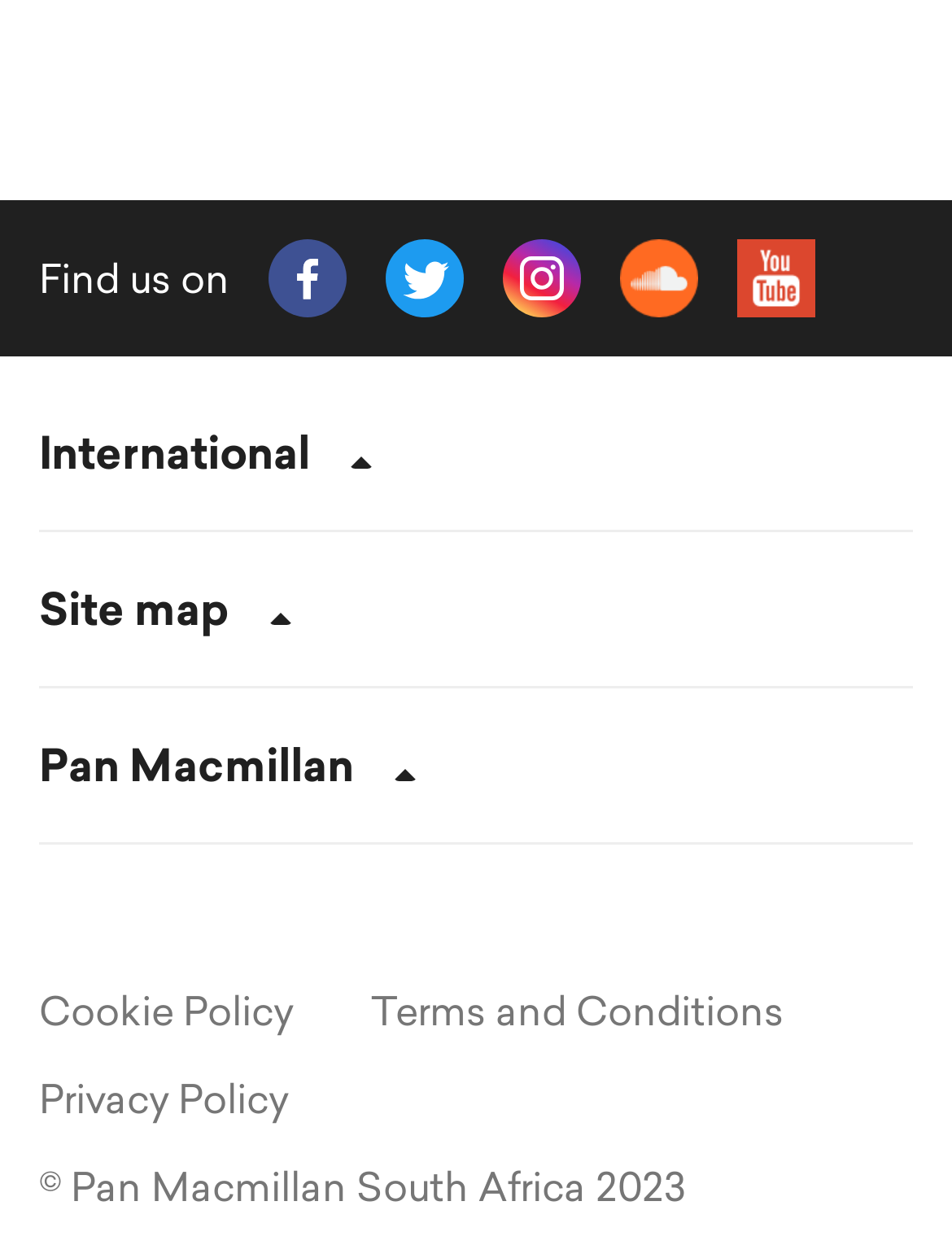How many social media links are available?
Kindly offer a detailed explanation using the data available in the image.

I counted the number of social media links available on the webpage, which are Facebook, Twitter, Instagram, SoundCloud, and YouTube, and found that there are 5 links in total.